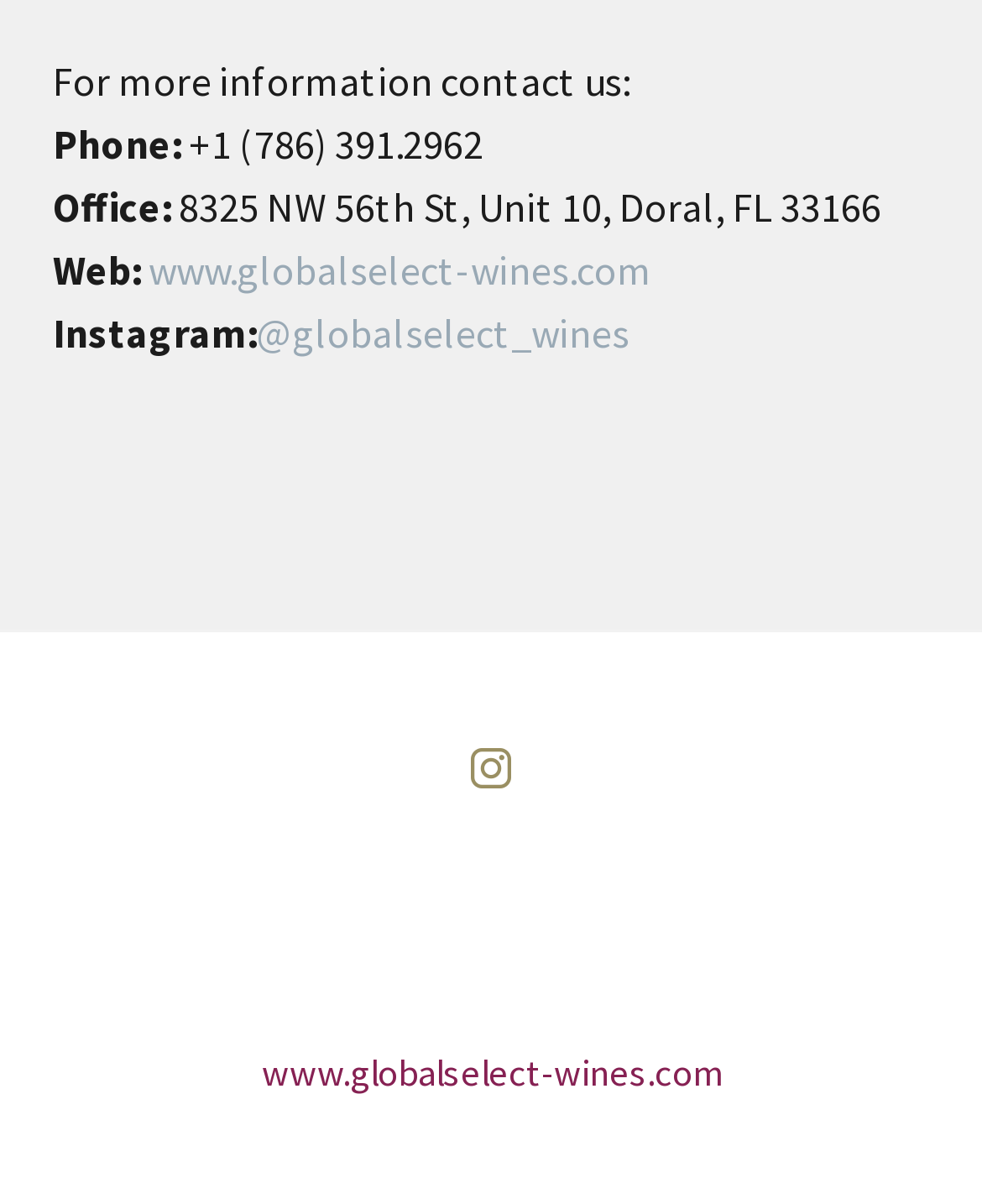Please give a succinct answer to the question in one word or phrase:
How many ways are provided to contact?

4